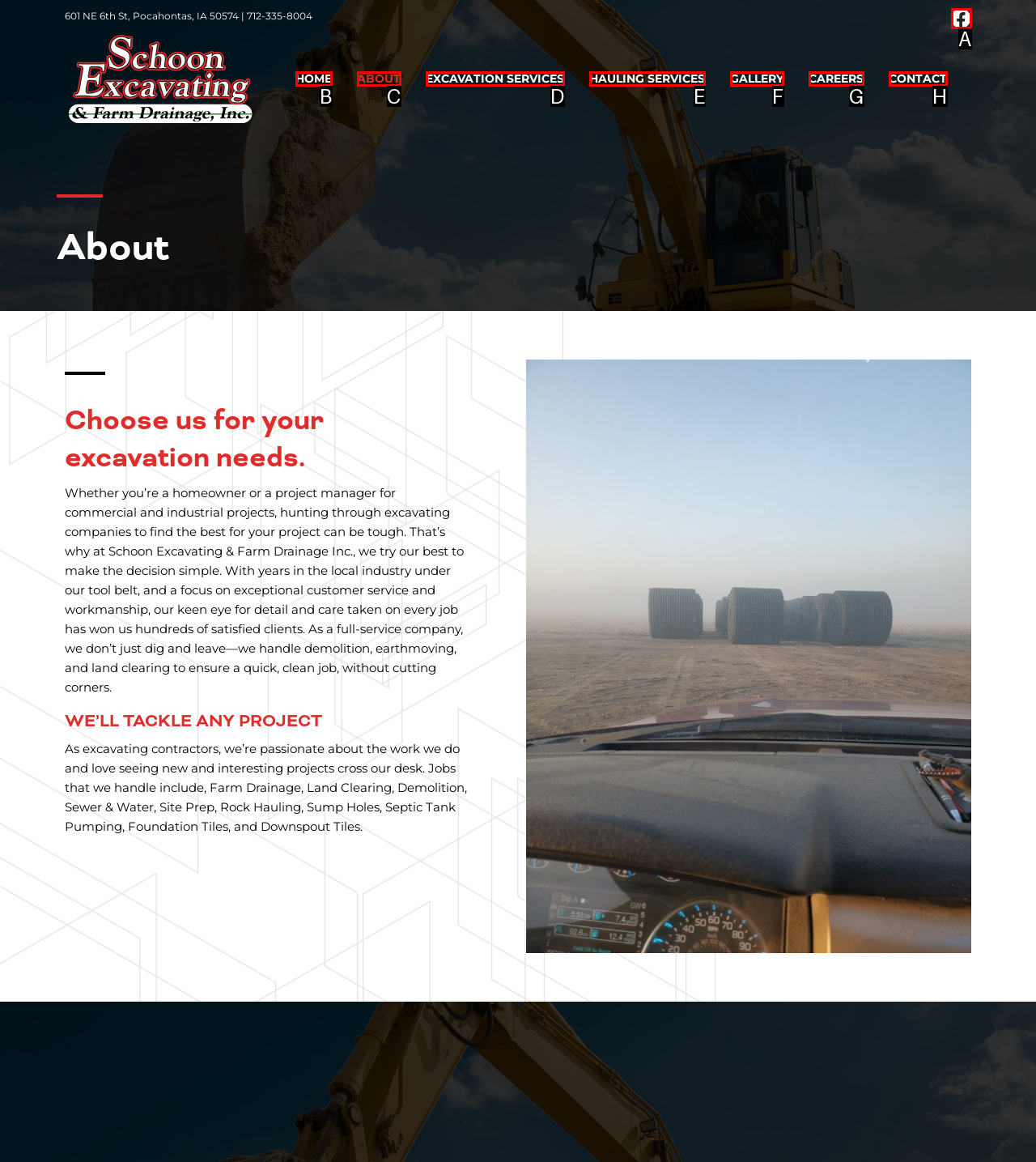Identify the bounding box that corresponds to: About
Respond with the letter of the correct option from the provided choices.

C